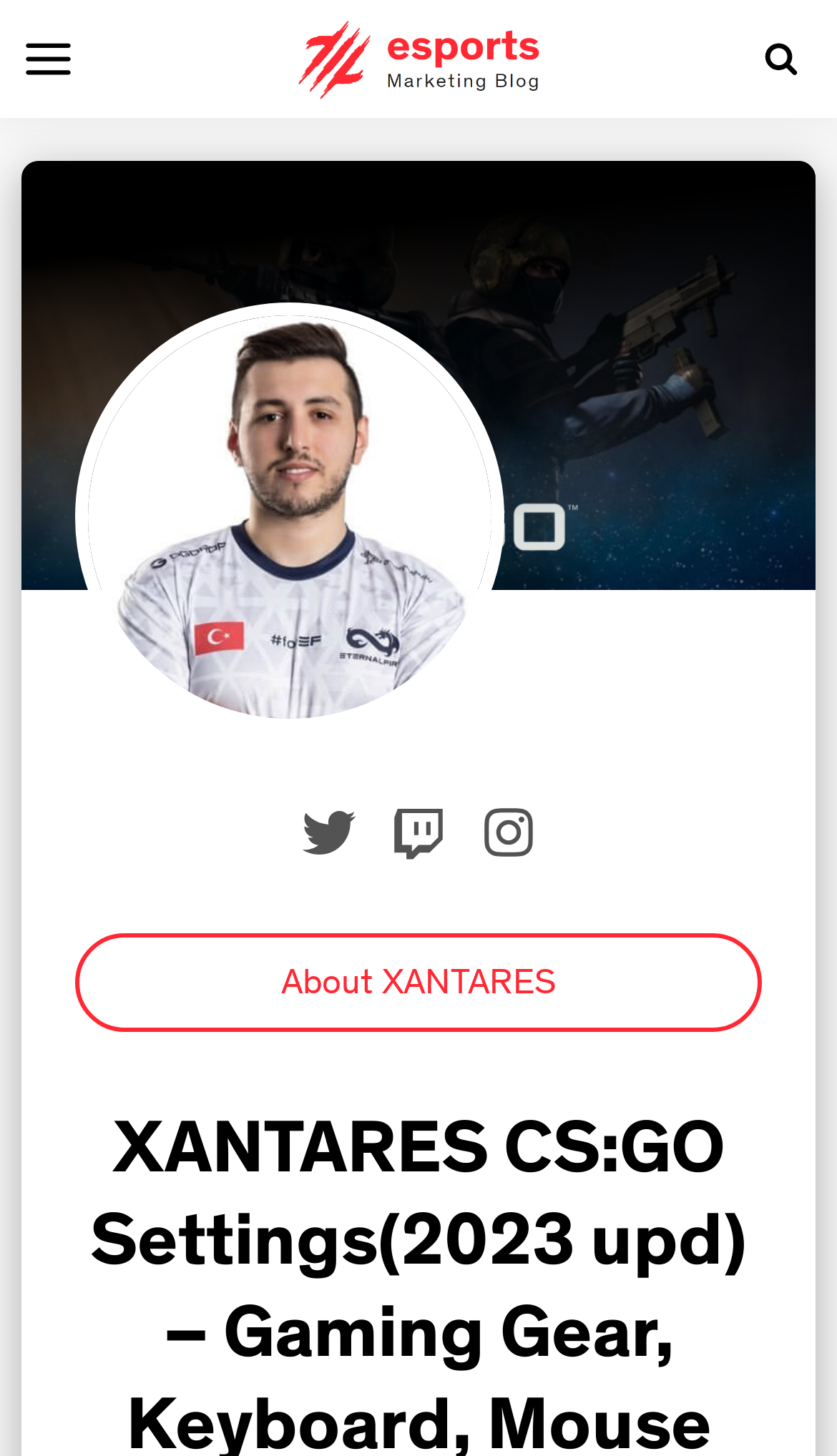How many social media links are available?
Please respond to the question with a detailed and informative answer.

I can see three social media links on the webpage, namely Twitter, Twitch, and Instagram, which are located below the image of XANTARES.